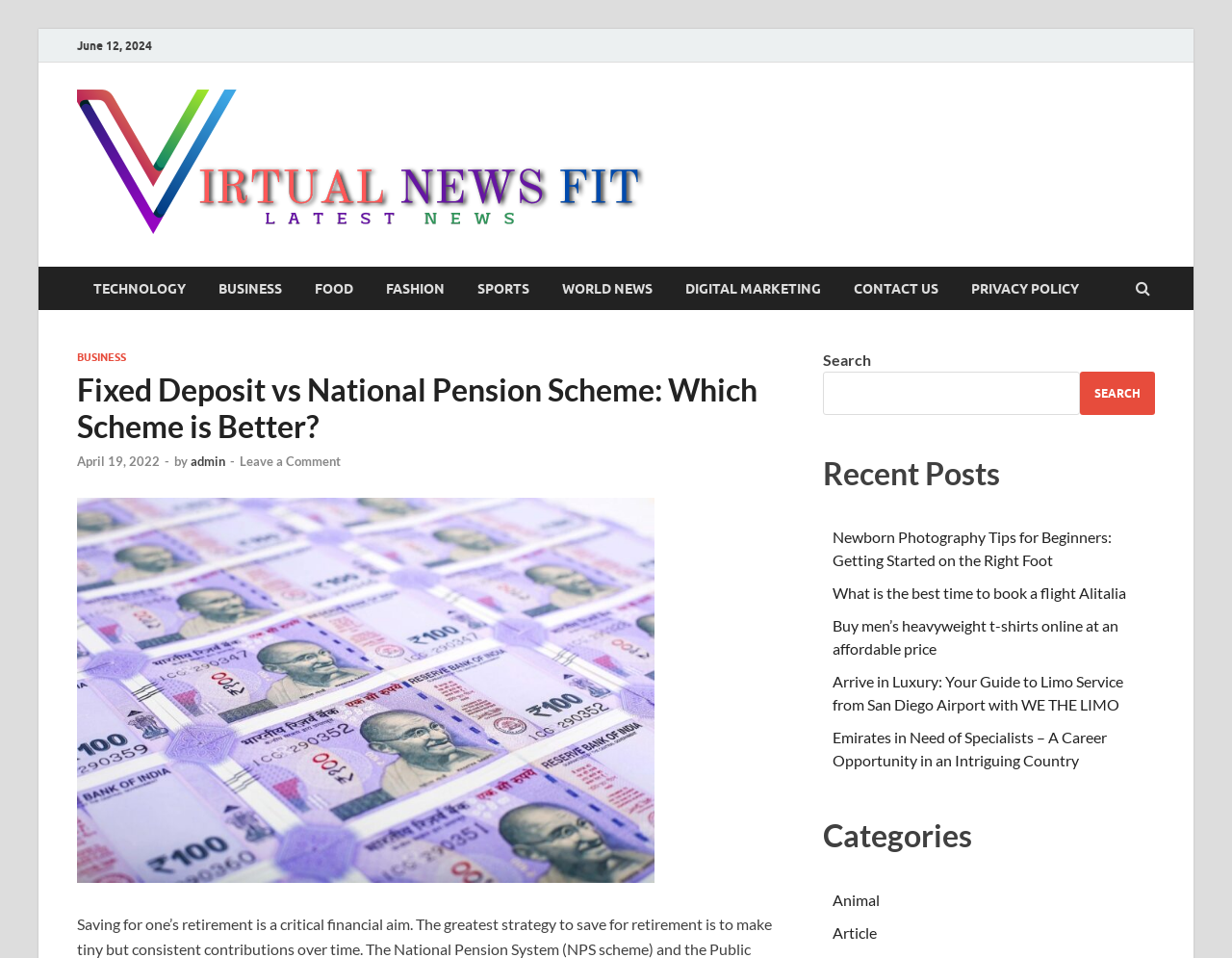Please identify the bounding box coordinates of the element that needs to be clicked to perform the following instruction: "Read the article about Newborn Photography Tips for Beginners".

[0.676, 0.551, 0.902, 0.594]